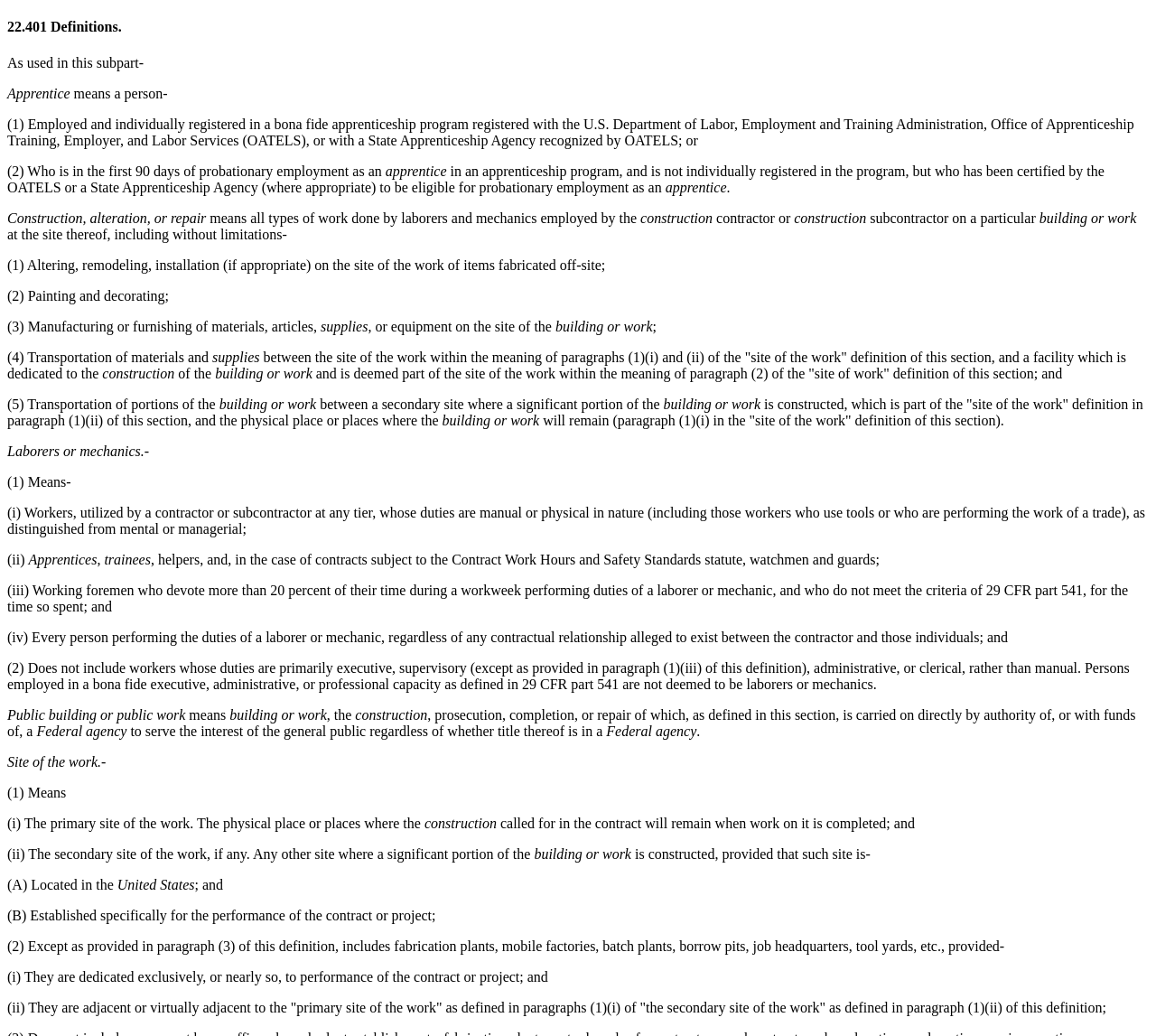What is the site of the work?
Please give a detailed and elaborate answer to the question based on the image.

Based on the webpage, the definition of Site of the work is provided in the section 'Site of the work. - (1) Means the primary site of the work. The physical place or places where the construction called for in the contract will remain when work on it is completed; and...' which explains that it is the physical place or places where the construction will remain when work on it is completed.